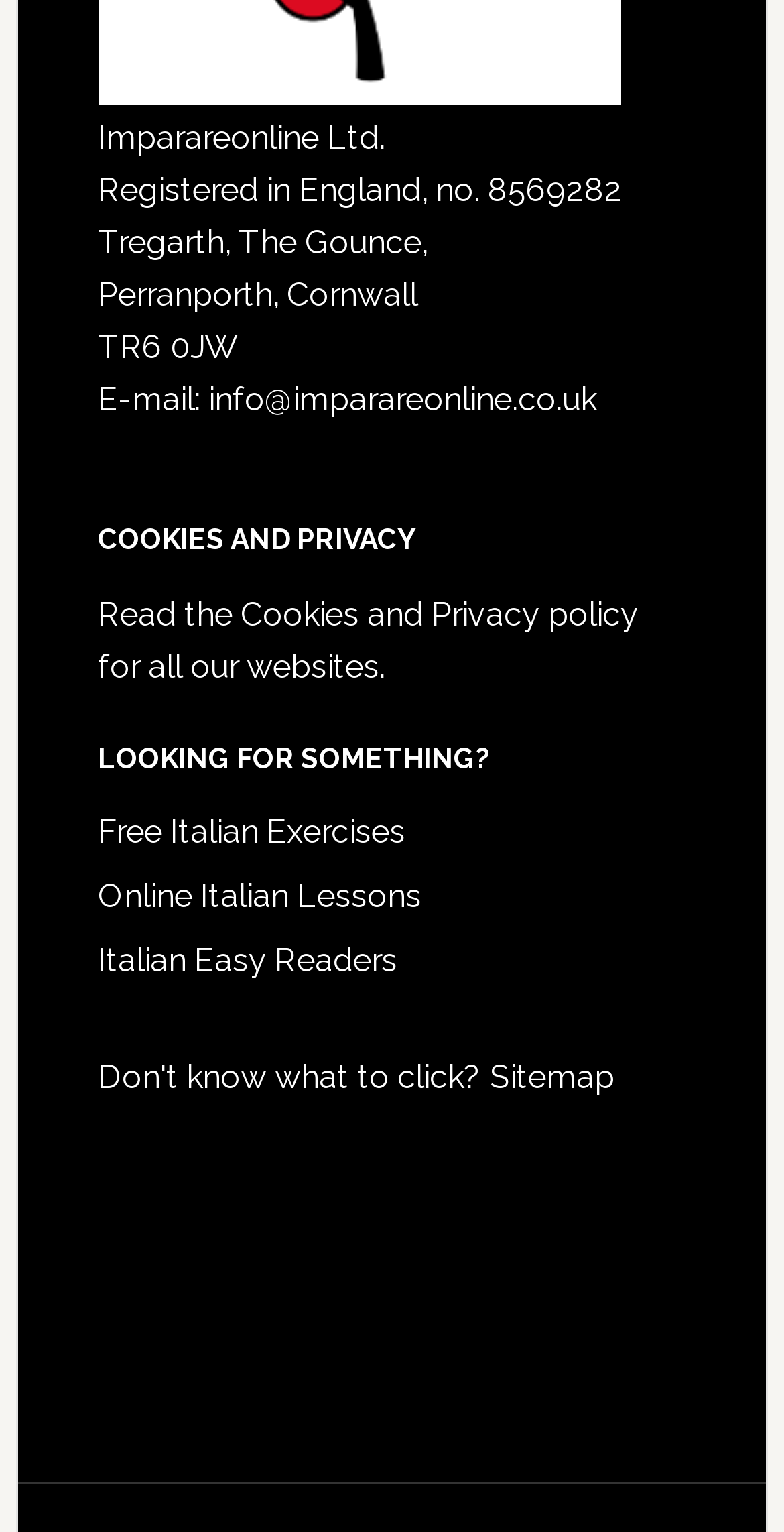Based on the element description "Products", predict the bounding box coordinates of the UI element.

None